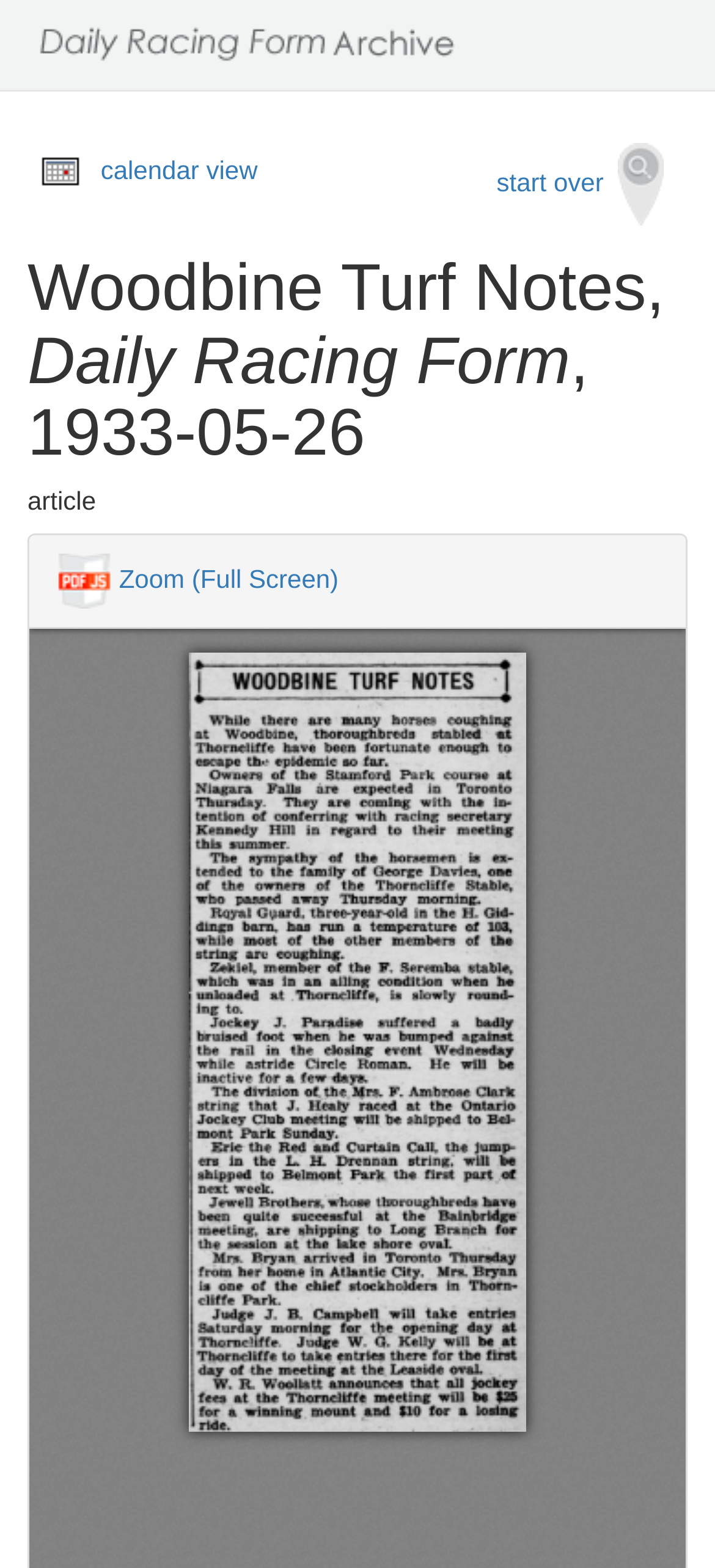What is the type of document being viewed?
Use the image to give a comprehensive and detailed response to the question.

I inferred the type of document being viewed by looking at the image element 'PDFjs logo' which suggests that the document is a PDF.